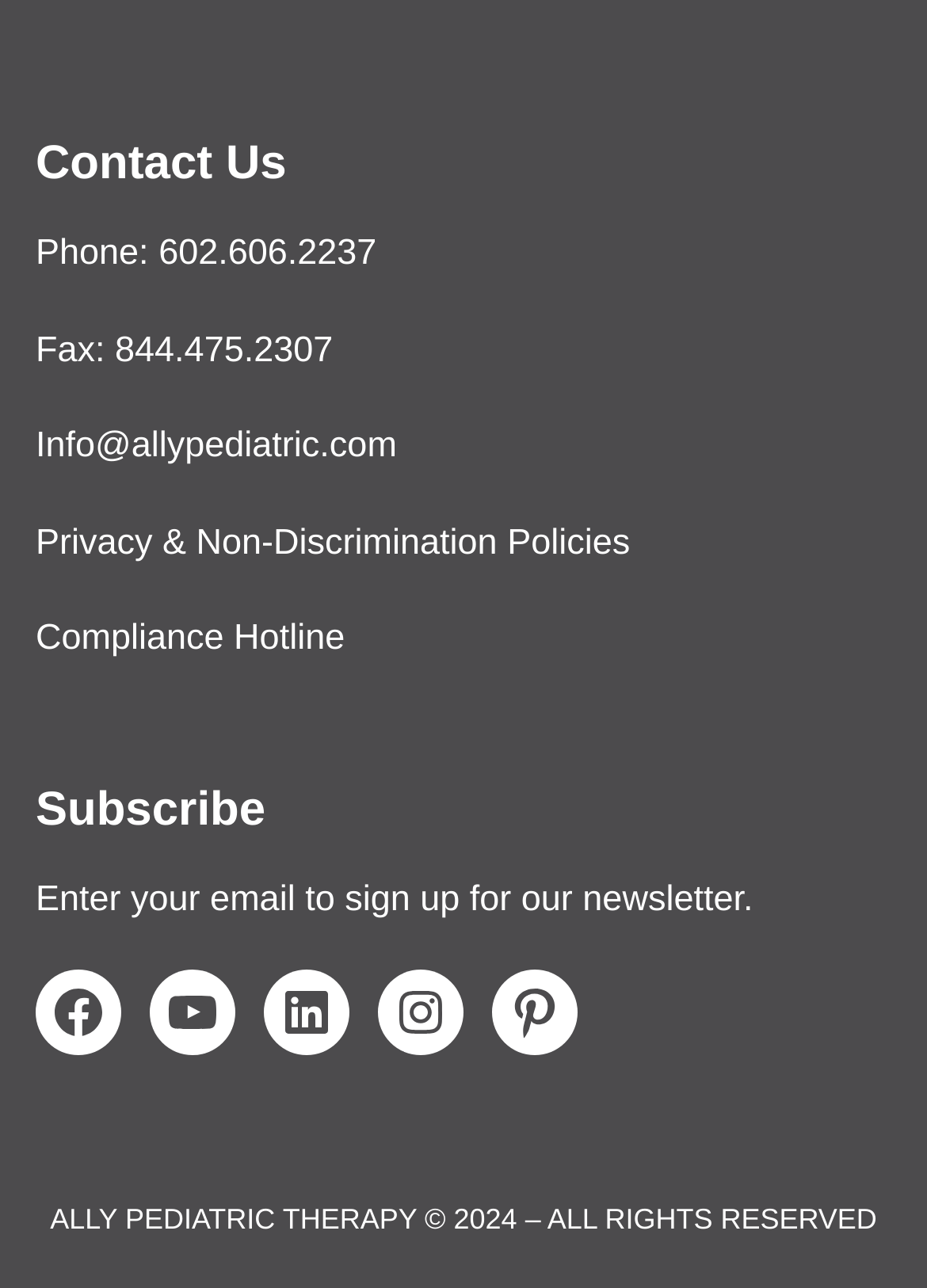Please identify the bounding box coordinates of the element I need to click to follow this instruction: "Send an email to Info@allypediatric.com".

[0.038, 0.331, 0.428, 0.362]